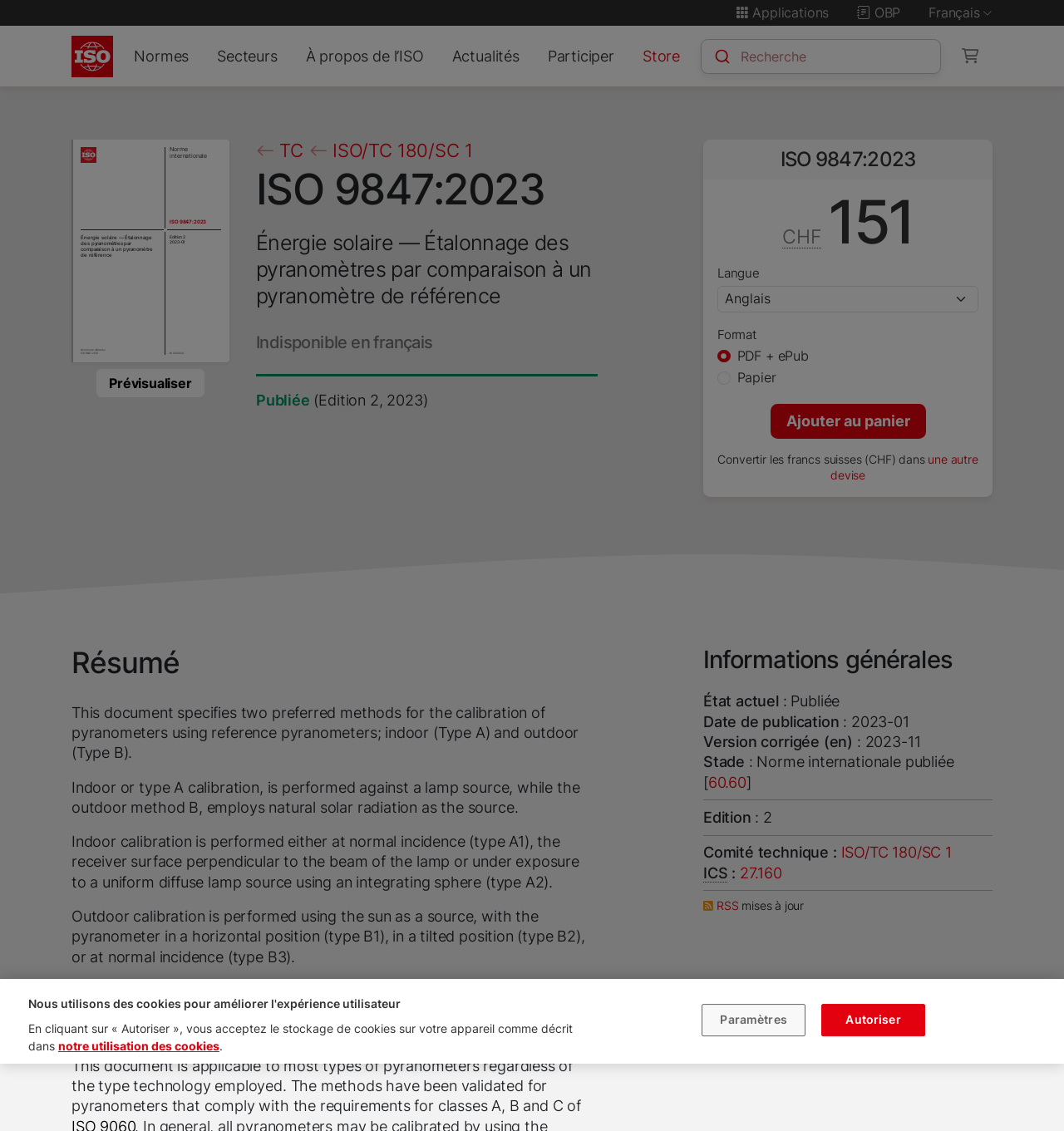Detail the webpage's structure and highlights in your description.

This webpage is about the ISO 9847:2023 standard for solar energy, specifically the calibration of pyranometers by comparison to a reference pyranometer. 

At the top of the page, there is a navigation menu with links to "Applications", "OBP", and "Français". Below this, there is a link to the "Organisation internationale de normalisation" and a main navigation menu with links to "Normes", "Secteurs", "À propos de l’ISO", "Actualités", "Participer", and "Store". 

To the right of the main navigation menu, there is a search bar with a submit button. Next to the search bar, there is a button labeled "Panier d'achat". 

Below the navigation menus, there is a section with information about the ISO 9847:2023 standard, including its title, reference number, edition, and publication date. There is also a figure with an image and text describing the standard. 

To the right of this section, there is a navigation menu with links to "TC", "ISO/TC 180/SC 1", and a heading with the title of the standard. Below this, there is a heading indicating that the standard is not available in French, followed by a link to "Publiée" and text indicating the edition and publication date. 

Further down the page, there is a section with information about the standard, including its language, format, and price. There is a button to add the standard to a shopping cart and a link to convert the price to another currency. 

Below this section, there is a summary of the standard, which describes two methods for calibrating pyranometers using reference pyranometers, one indoors and one outdoors. The summary also explains the different types of calibrations that can be performed. 

Finally, there is a section with general information about the standard, including its current status, publication date, and version.